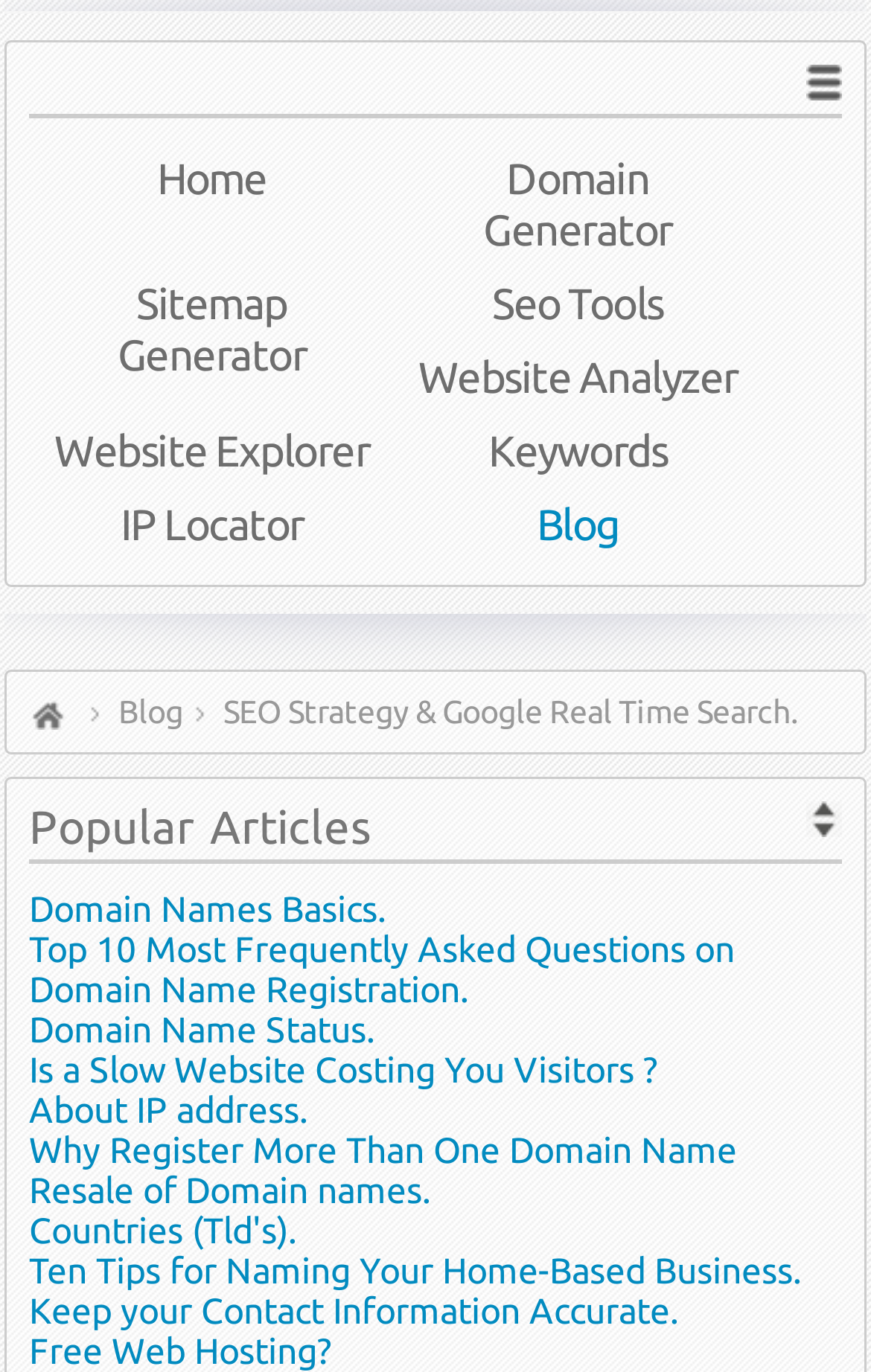Determine the bounding box coordinates of the region to click in order to accomplish the following instruction: "generate a sitemap". Provide the coordinates as four float numbers between 0 and 1, specifically [left, top, right, bottom].

[0.033, 0.195, 0.453, 0.286]